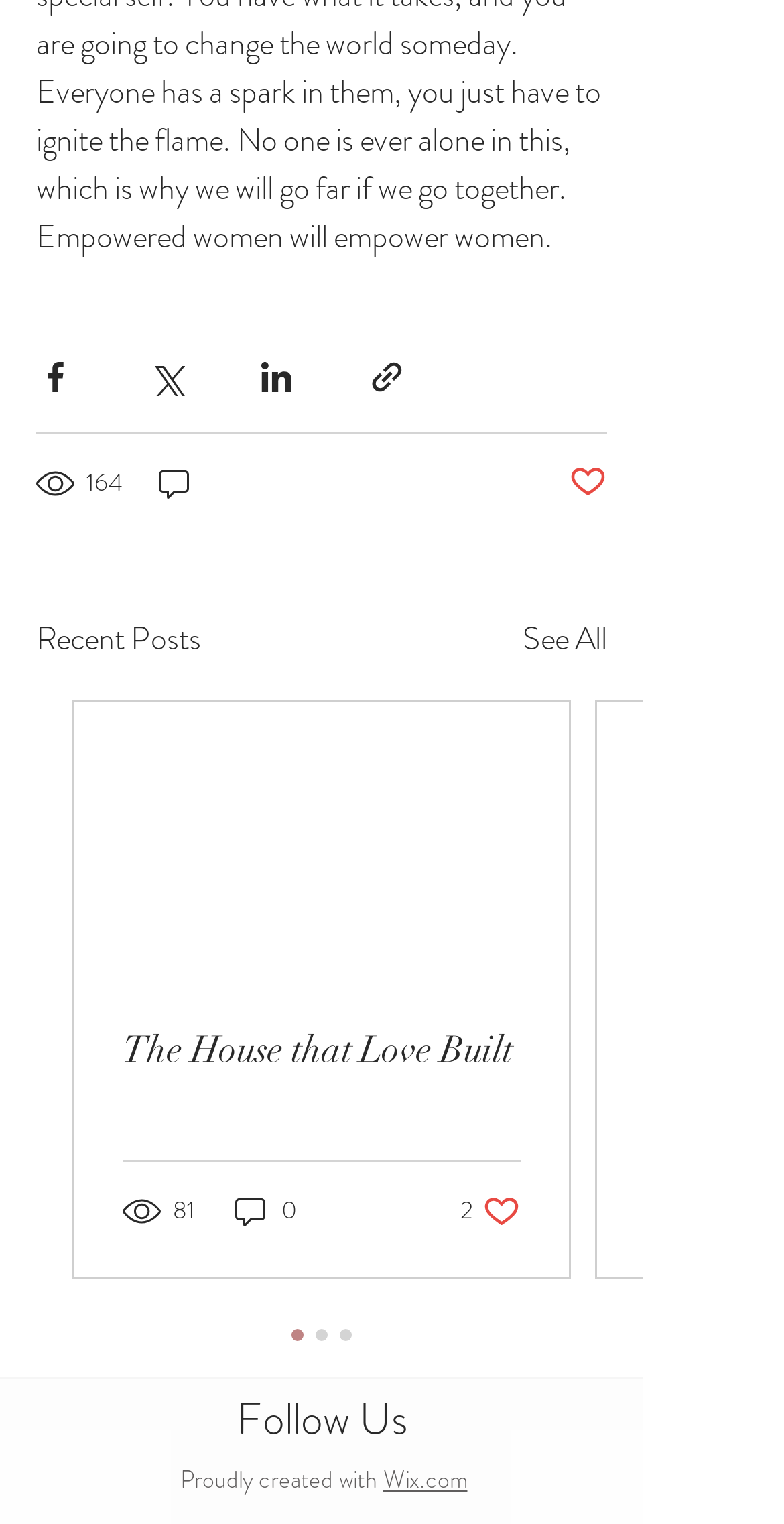Look at the image and write a detailed answer to the question: 
What is the website builder used for this website?

The website builder used for this website is Wix.com, which is indicated by the text 'Proudly created with Wix.com' at the bottom of the webpage.